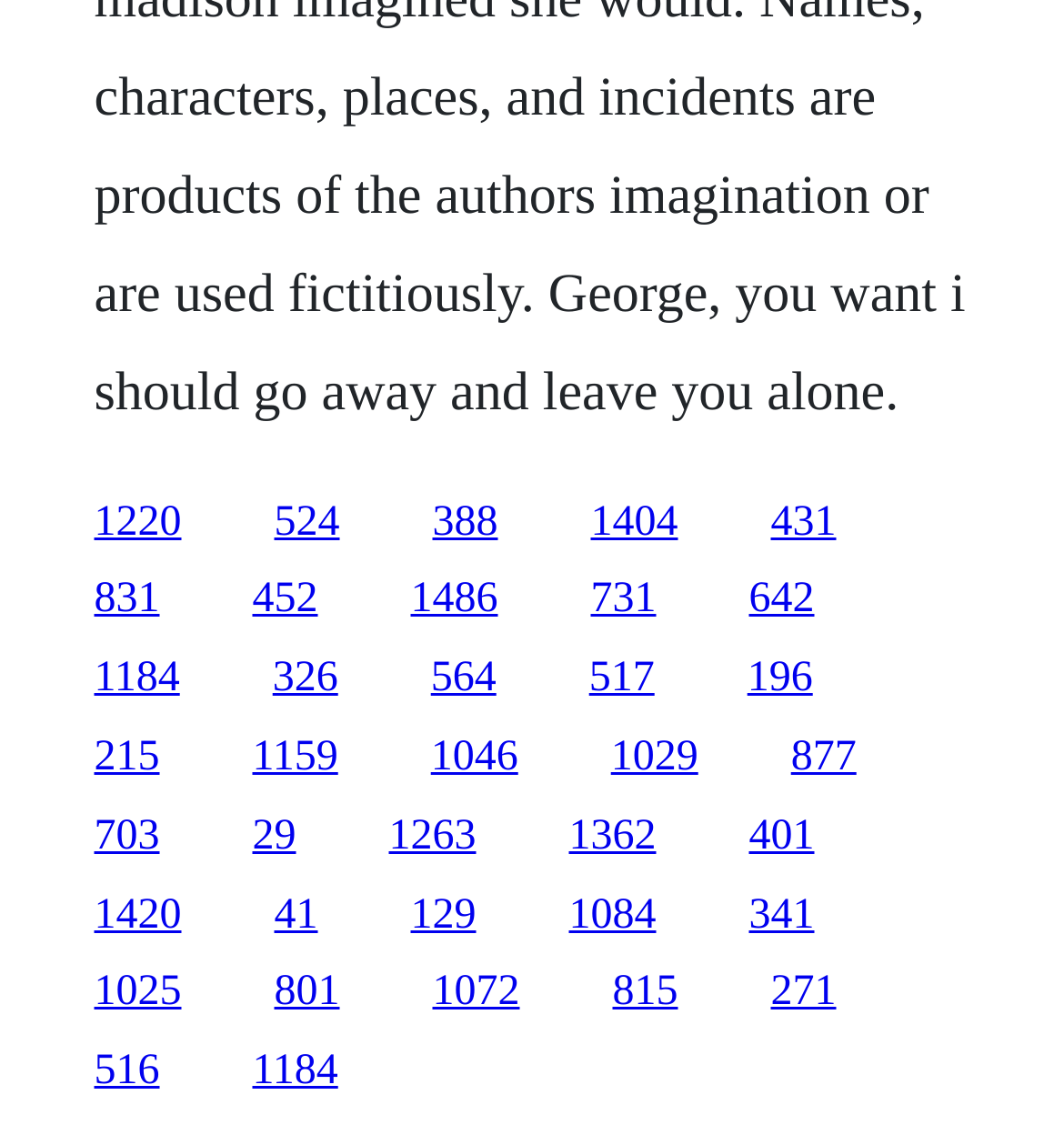Provide a brief response in the form of a single word or phrase:
What is the y-coordinate of the topmost link?

0.439